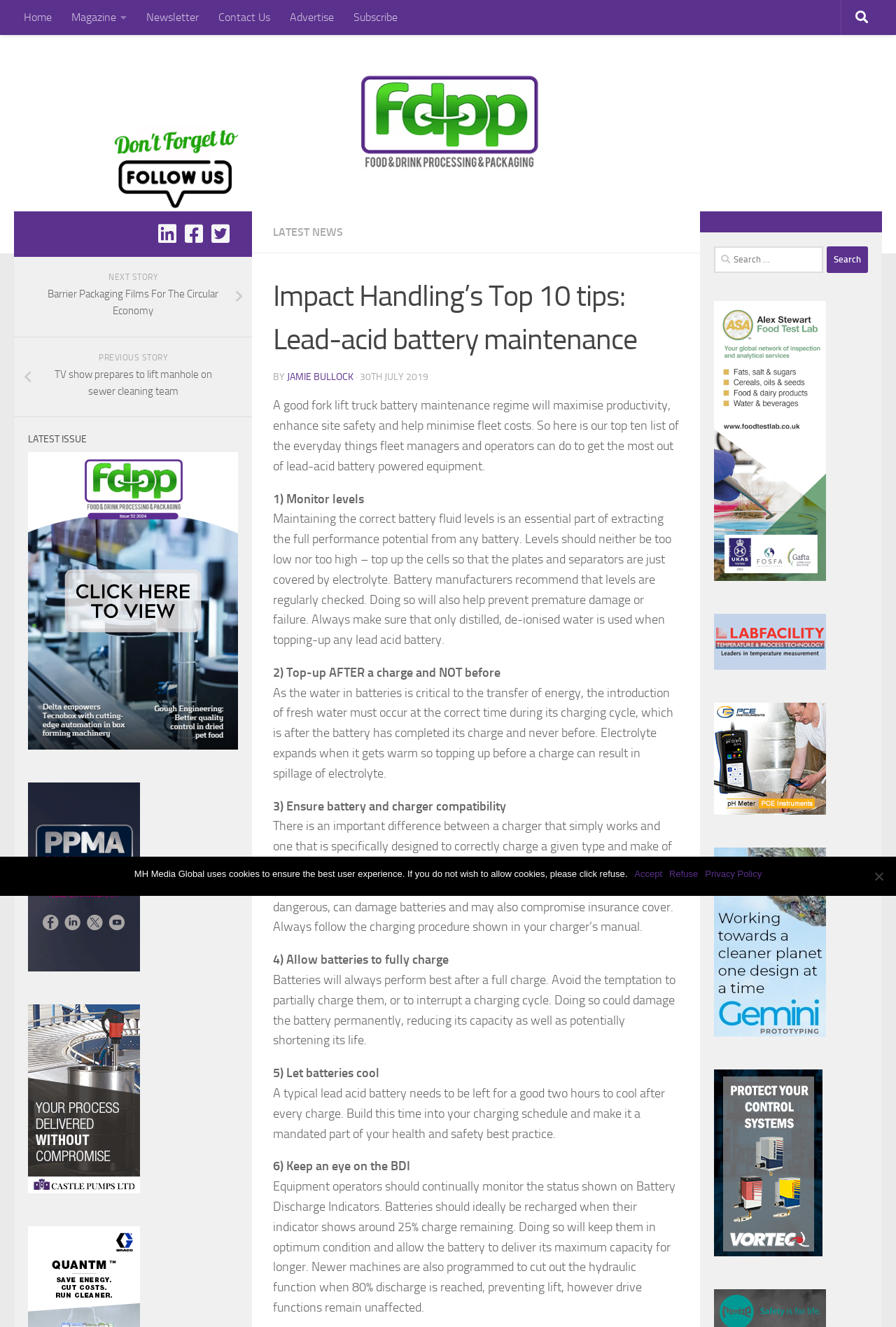What should be monitored on the Battery Discharge Indicators?
Make sure to answer the question with a detailed and comprehensive explanation.

The article advises that equipment operators should continually monitor the status shown on Battery Discharge Indicators. Batteries should ideally be recharged when their indicator shows around 25% charge remaining, which will keep them in optimum condition and allow the battery to deliver its maximum capacity for longer.